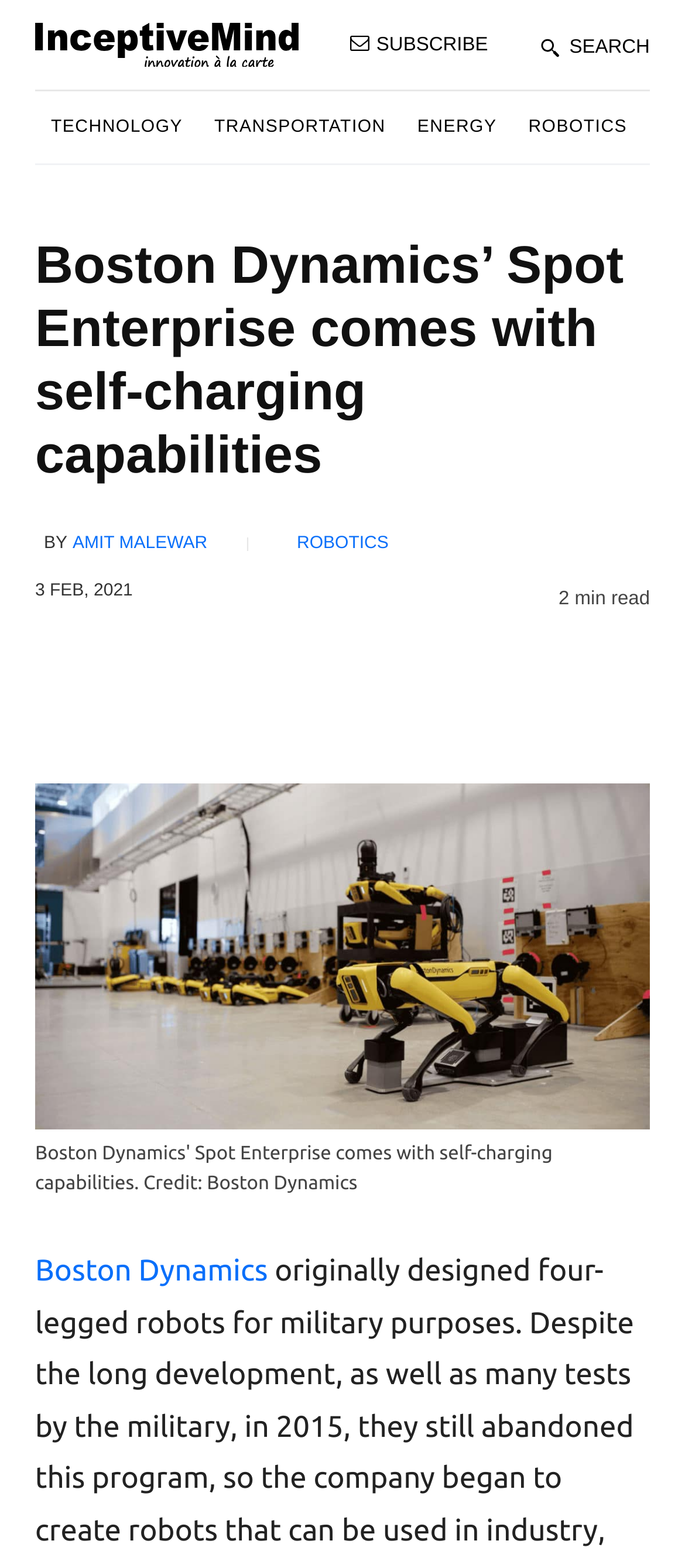What is the name of the robot?
Deliver a detailed and extensive answer to the question.

I inferred this answer by looking at the heading 'Boston Dynamics’ Spot Enterprise comes with self-charging capabilities' which suggests that the webpage is about a robot named Spot Enterprise.